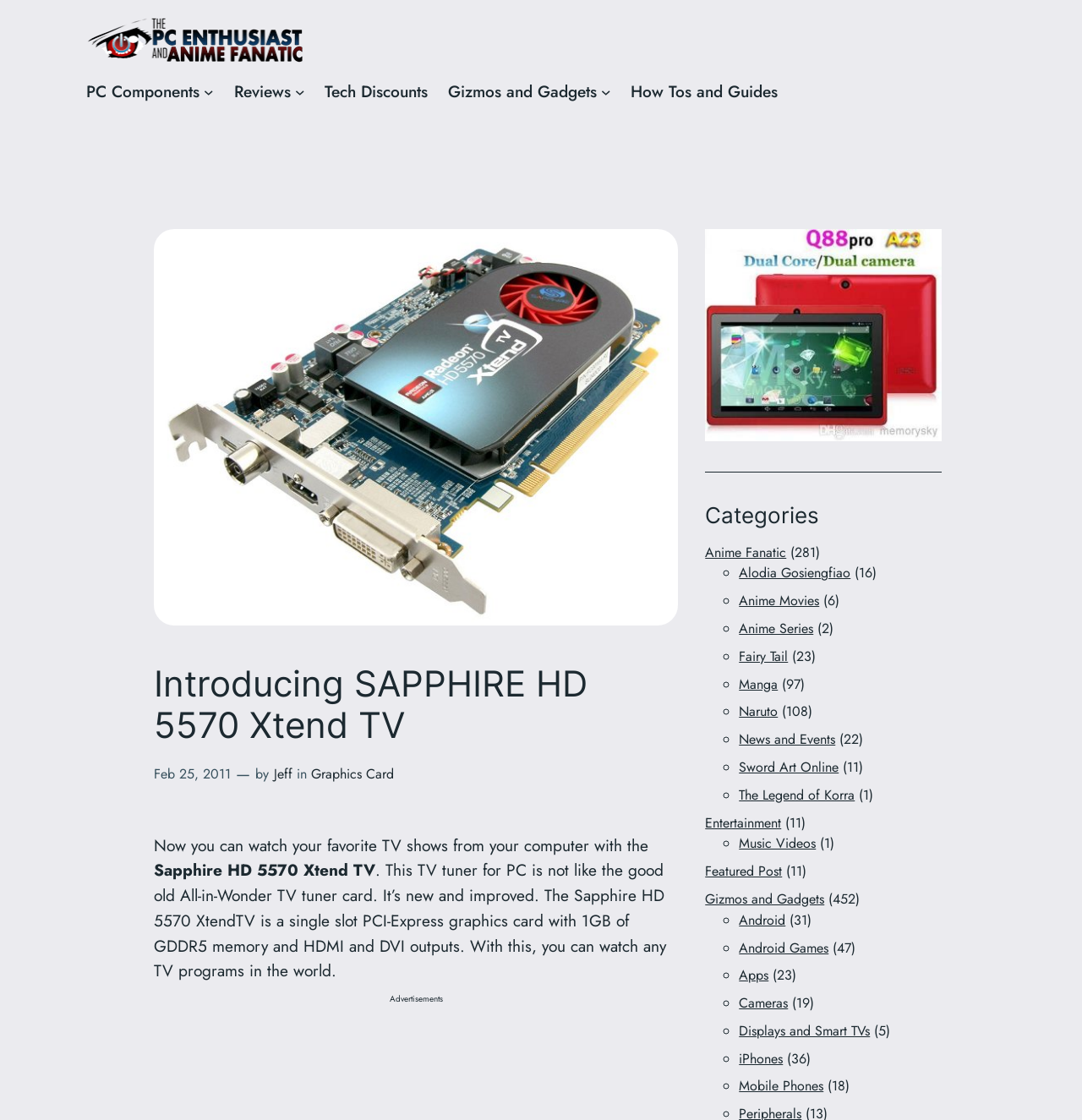Please extract the primary headline from the webpage.

Introducing SAPPHIRE HD 5570 Xtend TV